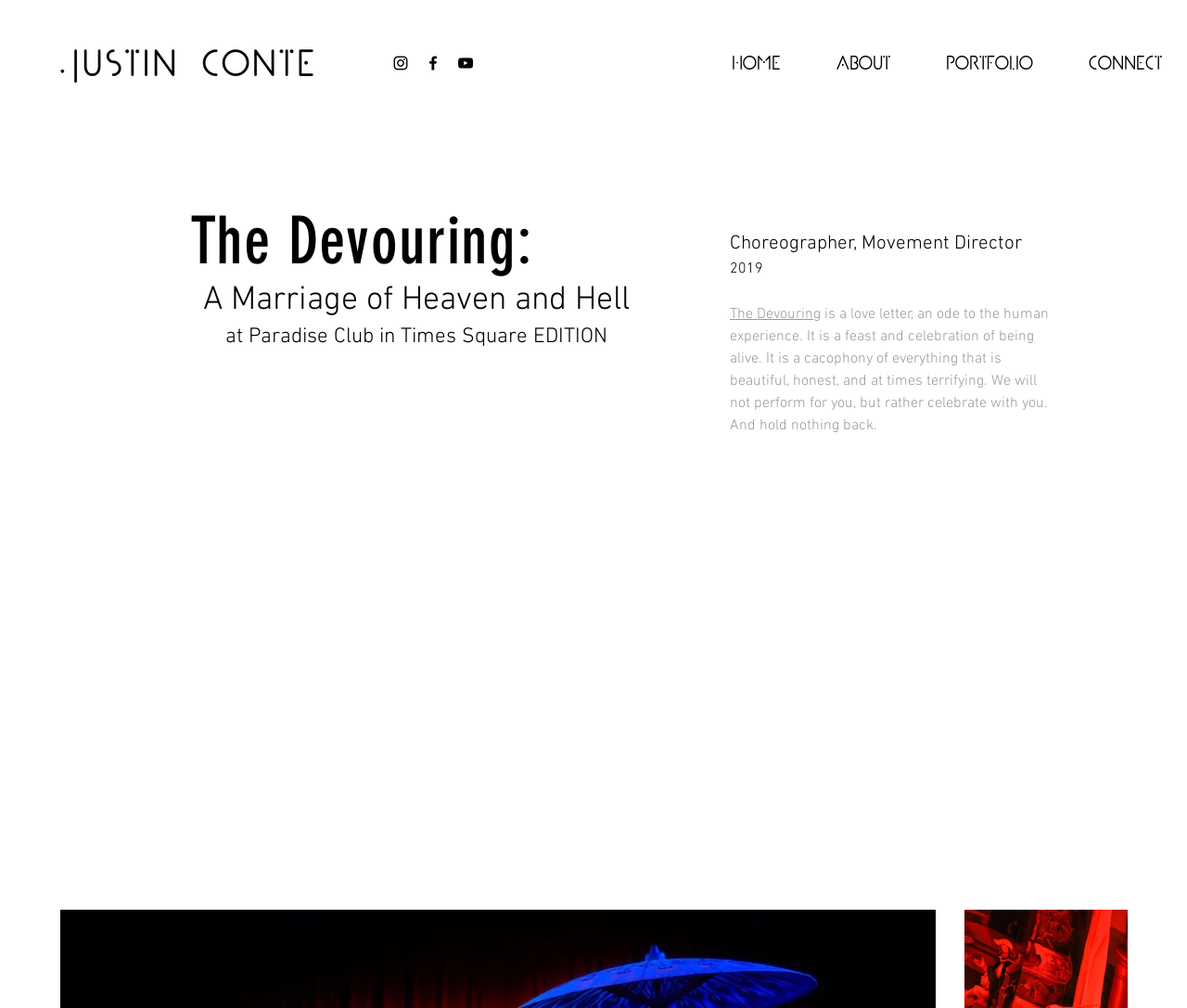Create a full and detailed caption for the entire webpage.

The webpage appears to be a personal website or portfolio of Justin Conte, with a focus on his creative work. At the top left, there is a logo or branding element featuring the text "Justin Conte" in an image format. Below this, there is a social bar with three icons: Instagram, Facebook, and YouTube, all in black.

To the right of the social bar, there is a navigation menu with four links: Home, About, Portfolio, and Connect. Below the navigation menu, there are three headings that appear to be related to a specific project or event called "The Devouring". The headings are stacked vertically and describe the event as "A Marriage of Heaven and Hell" taking place at Paradise Club in Times Square EDITION.

Further down the page, there is a section with text describing the event in more detail. The text is divided into two parts: a brief description of the event as a "love letter" and "celebration of being alive", and a longer paragraph that elaborates on the event's themes and tone. Above this text, there is a link to "The Devouring" and two lines of text that appear to be credits or roles, listing "Choreographer, Movement Director" and the year "2019".